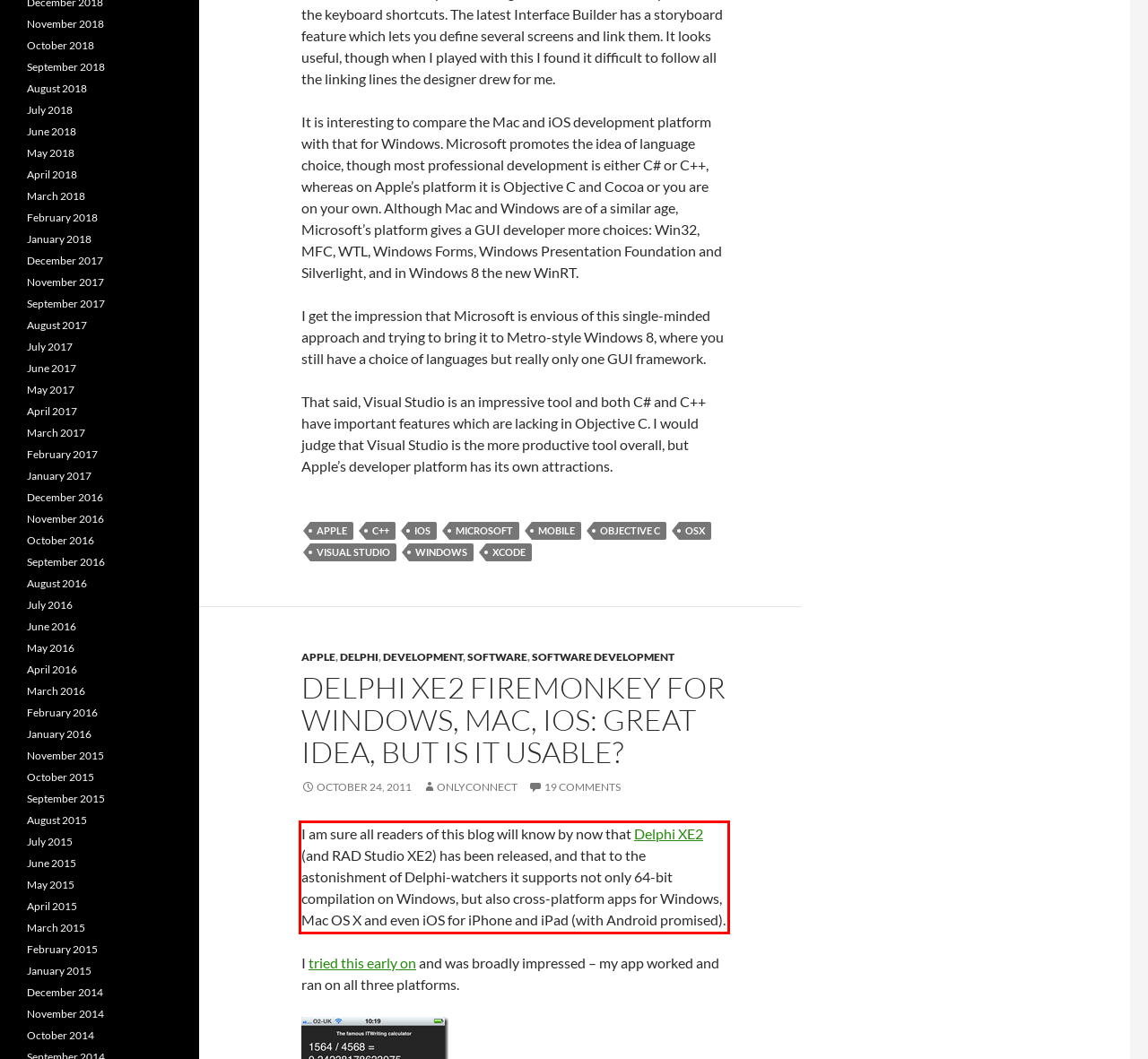Please take the screenshot of the webpage, find the red bounding box, and generate the text content that is within this red bounding box.

I am sure all readers of this blog will know by now that Delphi XE2 (and RAD Studio XE2) has been released, and that to the astonishment of Delphi-watchers it supports not only 64-bit compilation on Windows, but also cross-platform apps for Windows, Mac OS X and even iOS for iPhone and iPad (with Android promised).